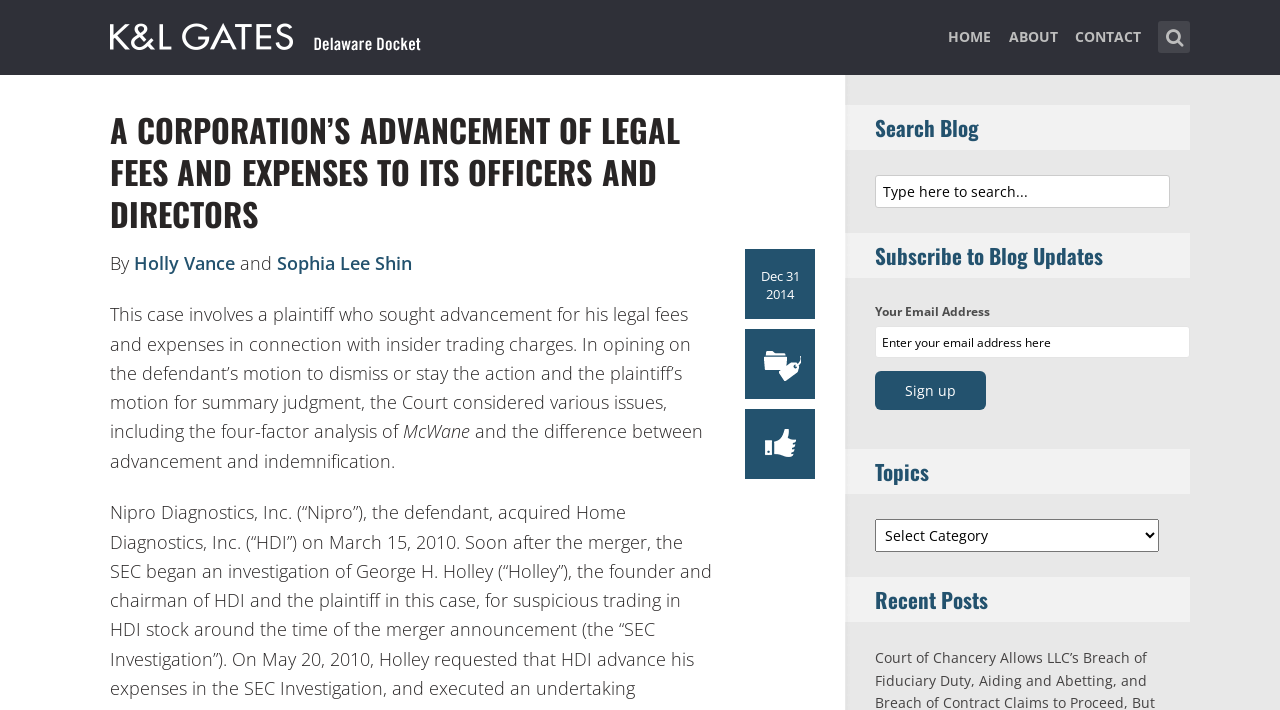Locate the bounding box of the UI element based on this description: "Sophia Lee Shin". Provide four float numbers between 0 and 1 as [left, top, right, bottom].

[0.216, 0.353, 0.322, 0.387]